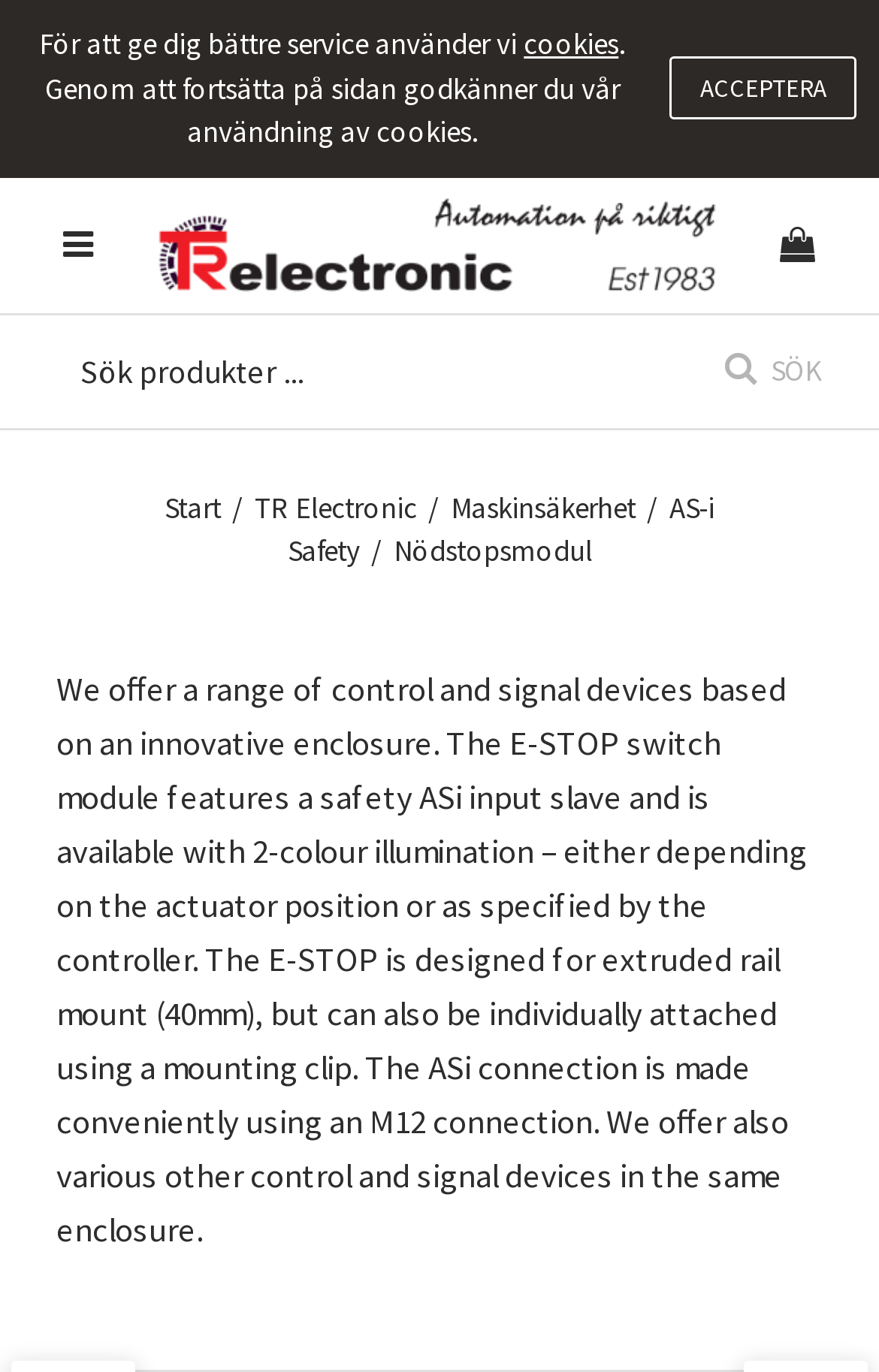What is the main product category?
We need a detailed and meticulous answer to the question.

Based on the webpage content, specifically the text 'We offer a range of control and signal devices based on an innovative enclosure.', it can be inferred that the main product category is control and signal devices.